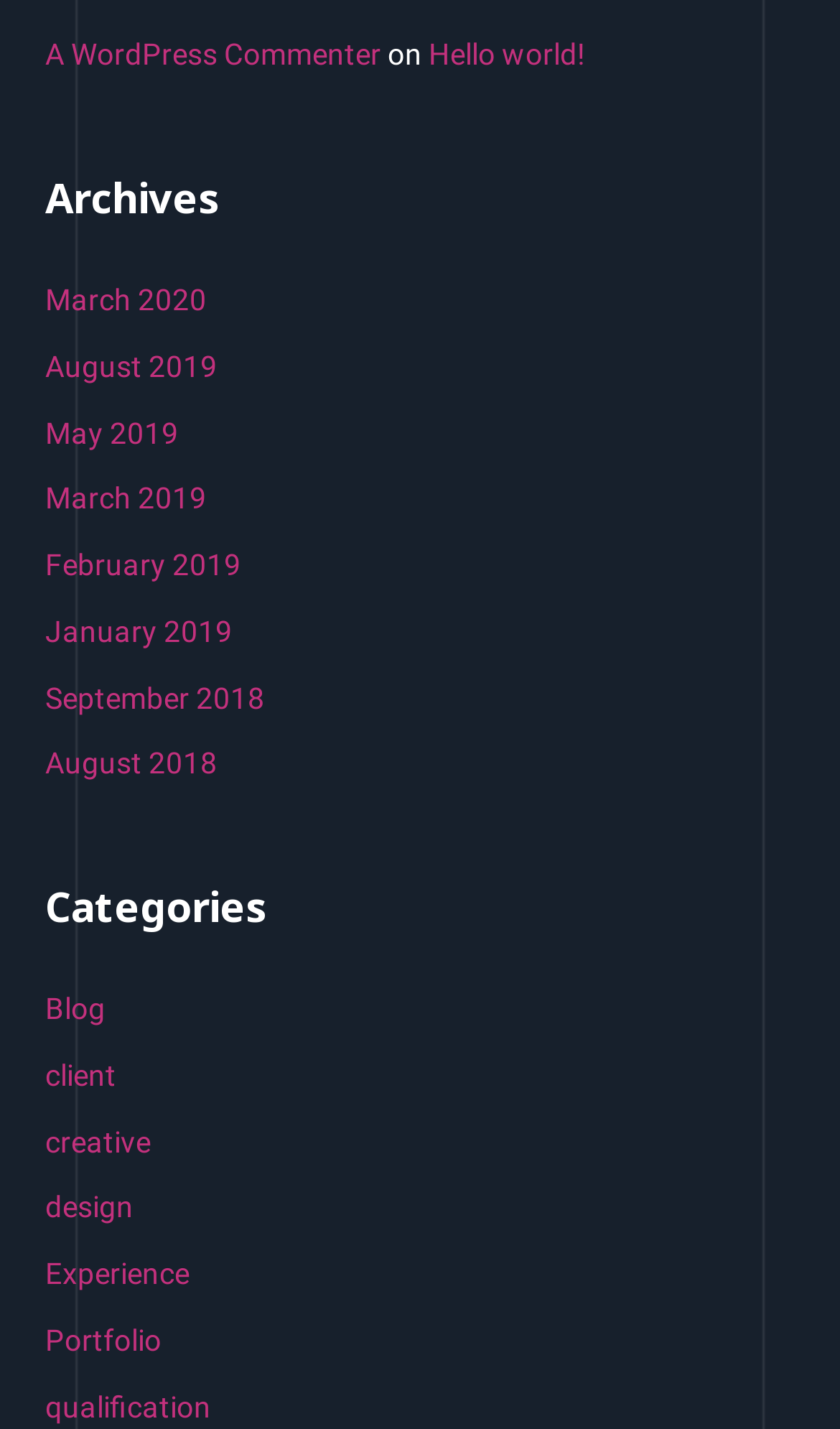Use one word or a short phrase to answer the question provided: 
What is the most recent archive?

March 2020